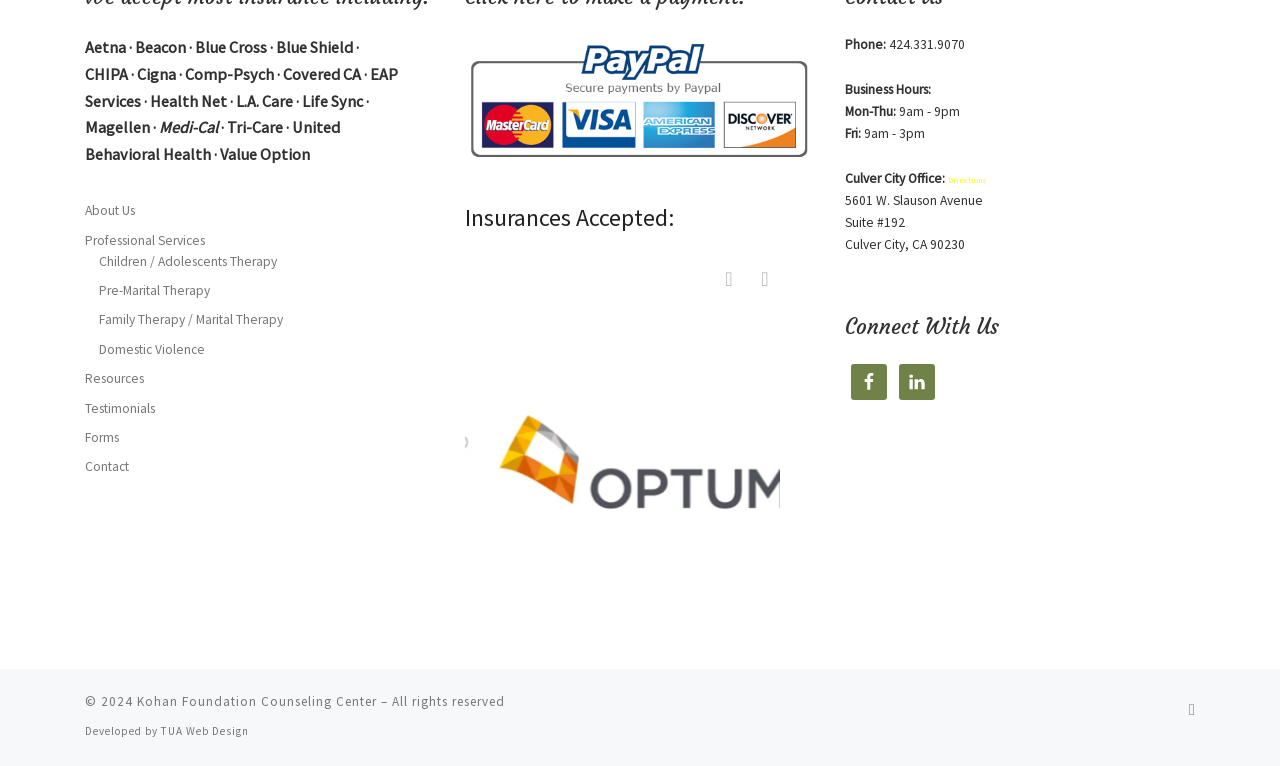Can you pinpoint the bounding box coordinates for the clickable element required for this instruction: "Click Contact"? The coordinates should be four float numbers between 0 and 1, i.e., [left, top, right, bottom].

[0.066, 0.597, 0.101, 0.624]